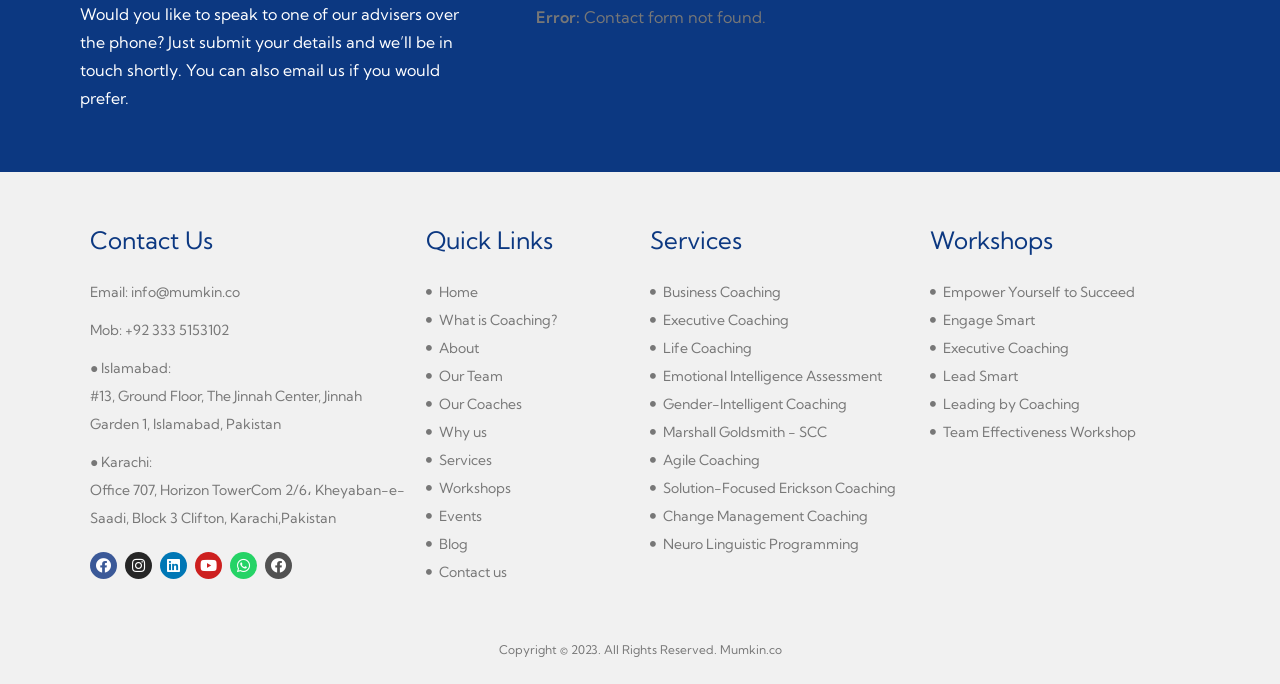What is the copyright year?
Using the information from the image, answer the question thoroughly.

I found the copyright year by looking at the footer section, where it says 'Copyright © 2023. All Rights Reserved. Mumkin.co'.